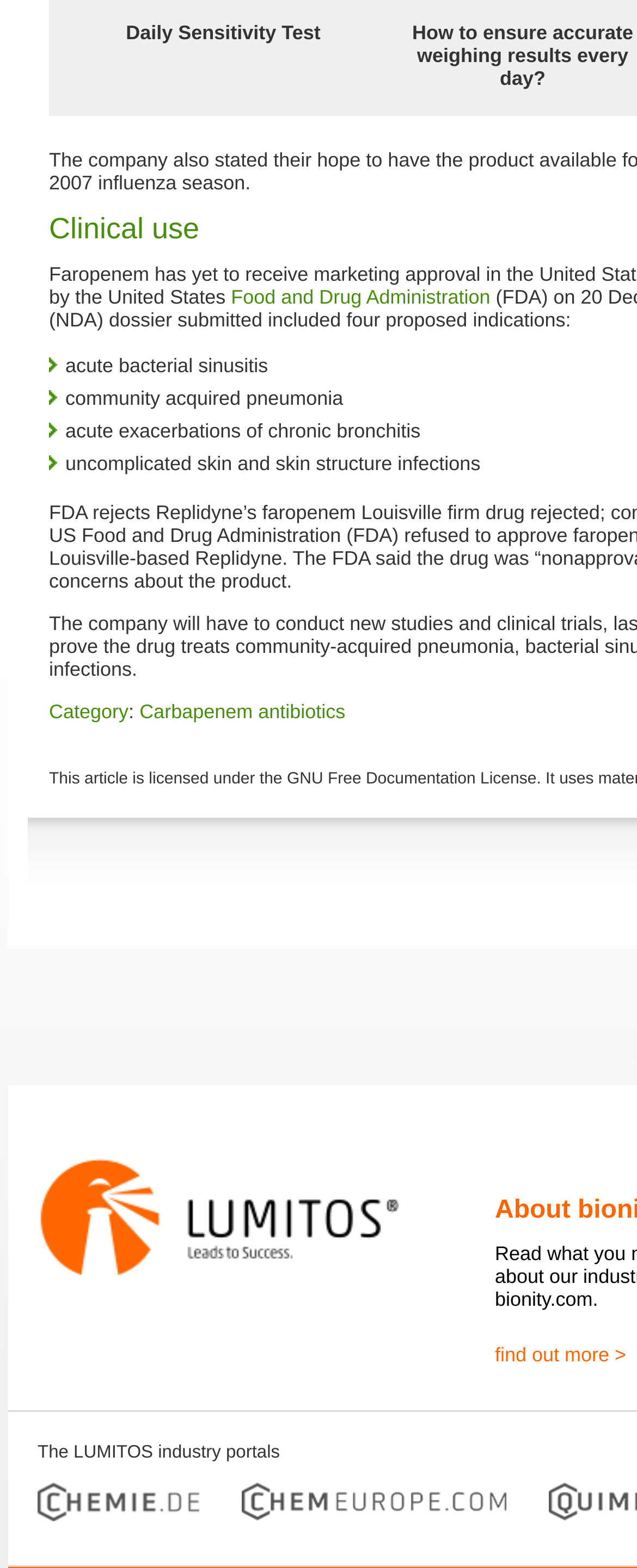How many links are there in the footer section?
Analyze the screenshot and provide a detailed answer to the question.

By examining the links in the lower part of the webpage, we can count the number of links, which are 'GNU Free Documentation License', '' (with an adjacent image), and '' (with an adjacent image). Therefore, there are 3 links in the footer section.